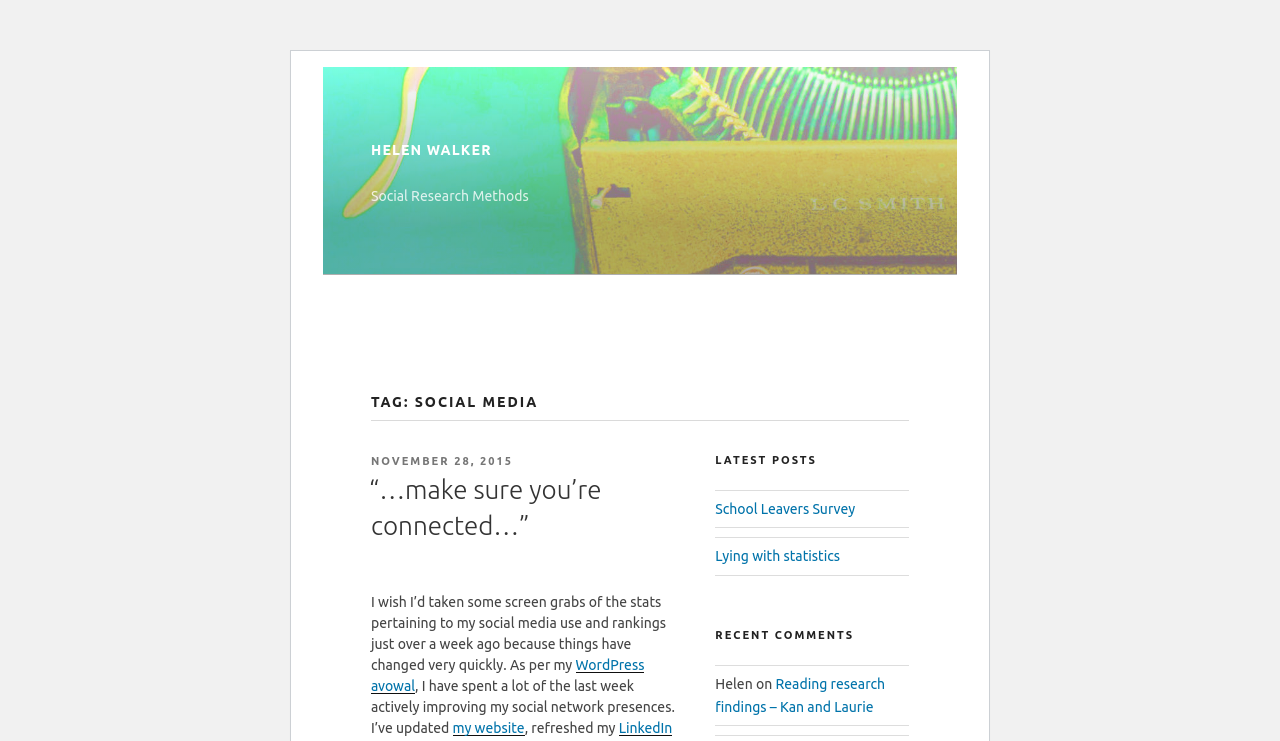What is the title of the latest post?
Make sure to answer the question with a detailed and comprehensive explanation.

The title of the latest post can be found in the heading '“…make sure you’re connected…”' with bounding box coordinates [0.29, 0.637, 0.534, 0.735].